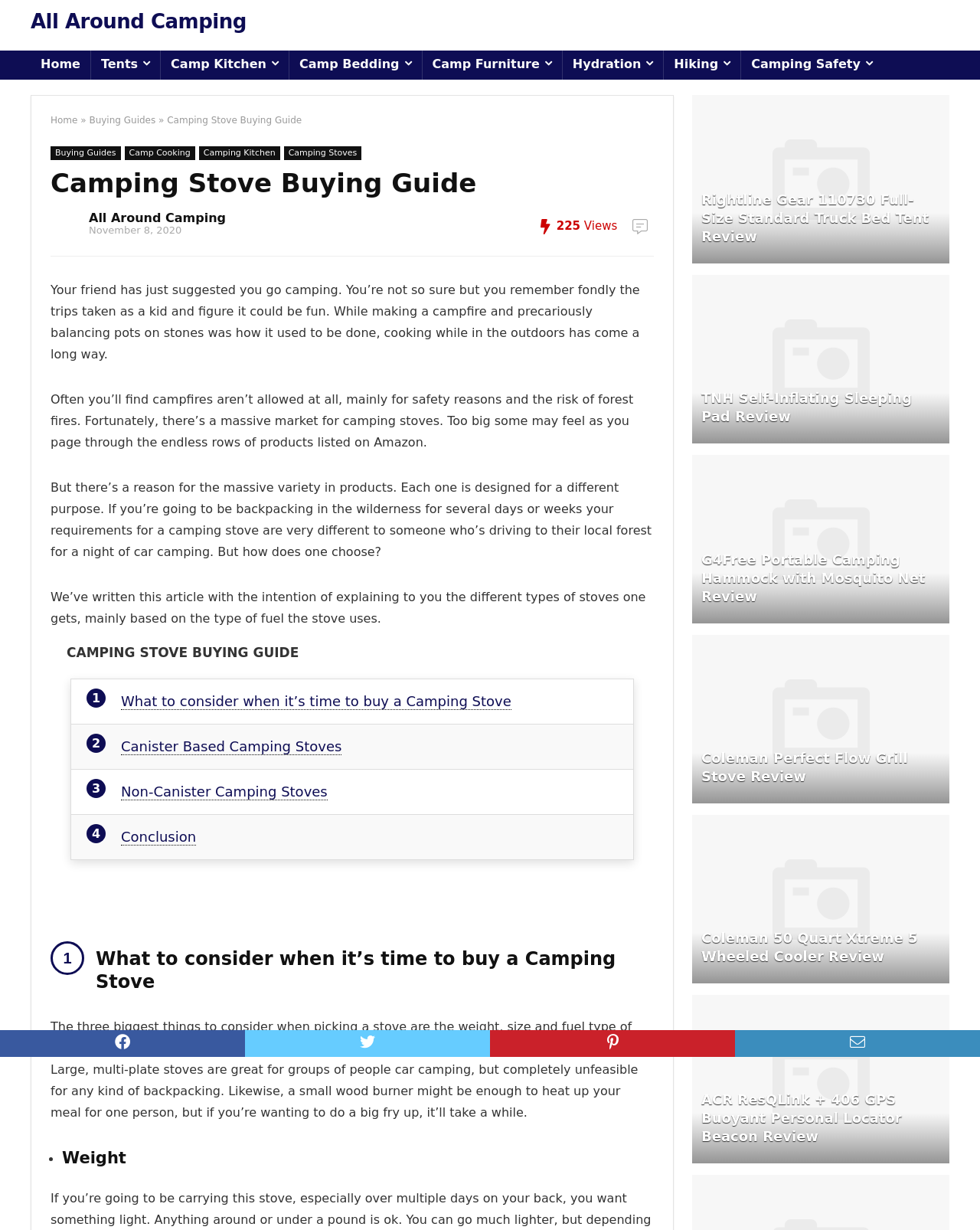Give a detailed account of the webpage.

This webpage is a camping stove buying guide. At the top, there are several links to different categories, including "Home", "Tents", "Camp Kitchen", and more, which are aligned horizontally across the page. Below these links, there is a secondary navigation menu with links to "Home", "Buying Guides", and other related topics.

The main content of the page is divided into sections, starting with an introduction to camping stoves and the importance of choosing the right one. The text explains that camping stoves have come a long way since the days of campfires and that there are many options available, making it difficult to choose the right one.

The next section is titled "Camping Stove Buying Guide" and provides an overview of the different types of stoves available, including canister-based and non-canister stoves. There are links to more detailed sections on each of these topics.

Below this, there is a section titled "What to consider when it's time to buy a Camping Stove", which discusses the three main factors to consider when choosing a stove: weight, size, and fuel type. This section includes a list with a bullet point on weight, followed by a detailed explanation of each factor.

At the bottom of the page, there are links to related articles, including reviews of camping gear such as tents, sleeping pads, and coolers. Each of these links includes an image and a brief heading summarizing the review. There are also links to previous and next articles in the series, titled "The Best Lightweight Camping Stoves That Can Fit In Your Backpack" and "Camping Air Mattress Buying Guide", respectively.